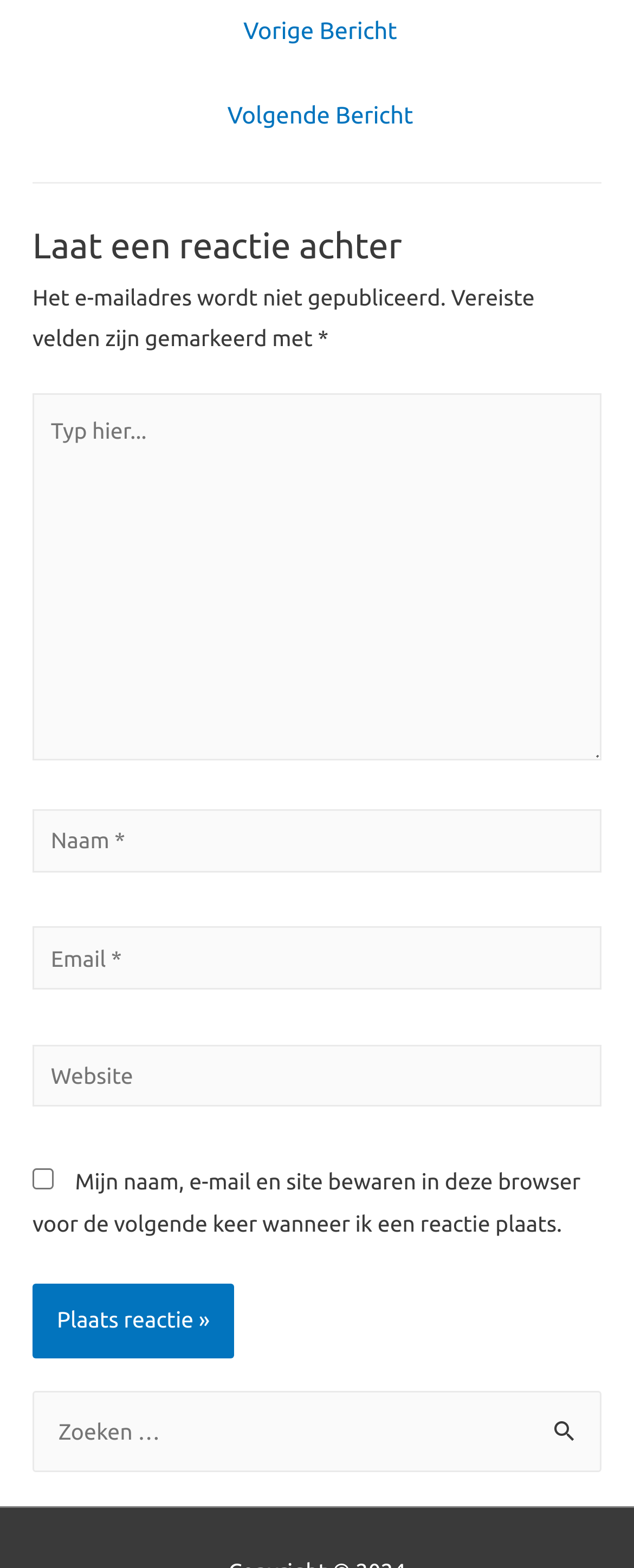Identify the bounding box coordinates necessary to click and complete the given instruction: "Type in the comment box".

[0.051, 0.251, 0.949, 0.484]